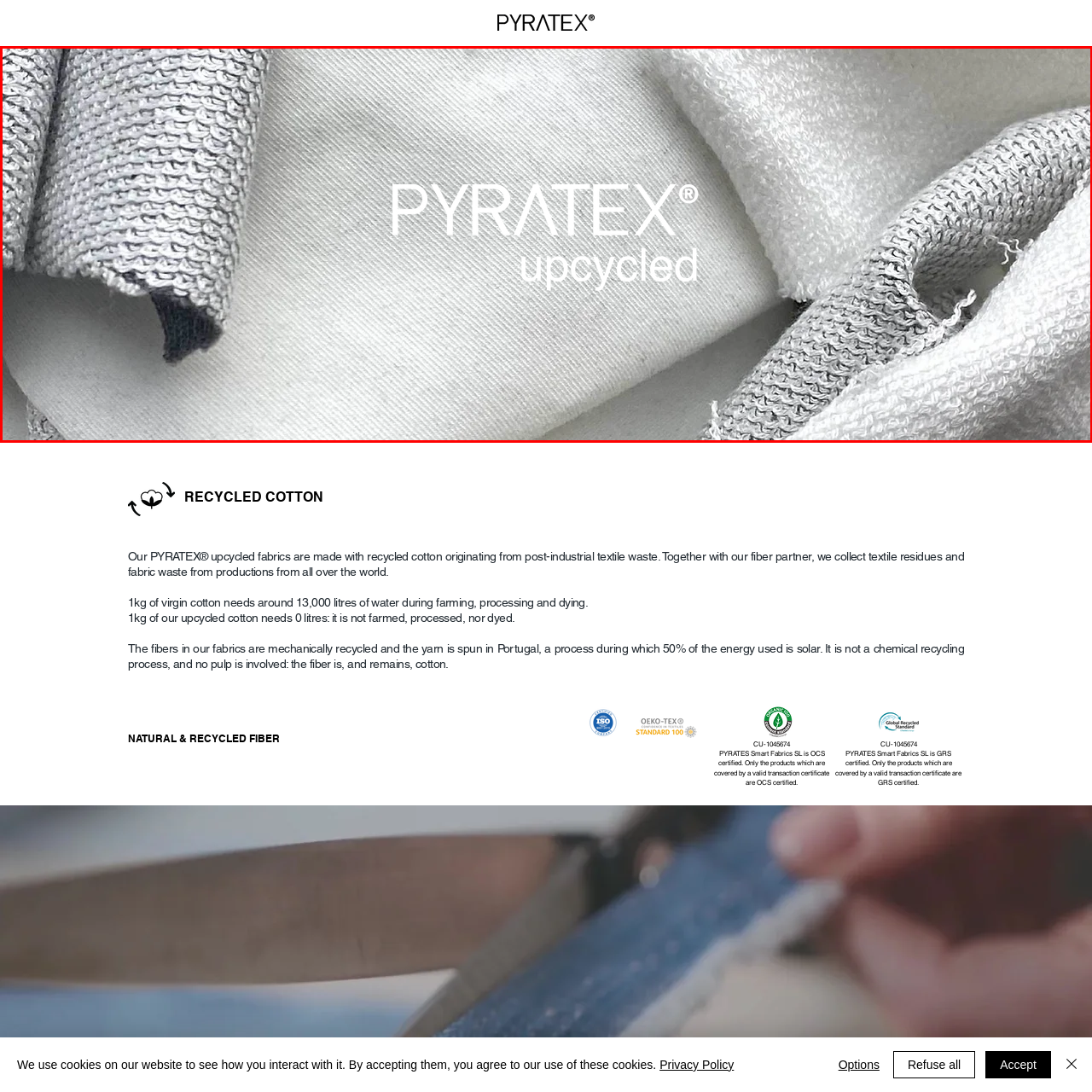What is the main goal of PYRATEX in terms of sustainability?
Analyze the content within the red bounding box and offer a detailed answer to the question.

By integrating sustainability into fashion, PYRATEX aims to reduce environmental impact while offering stylish, eco-friendly fabric options, which suggests that the brand's main goal is to minimize its ecological footprint.